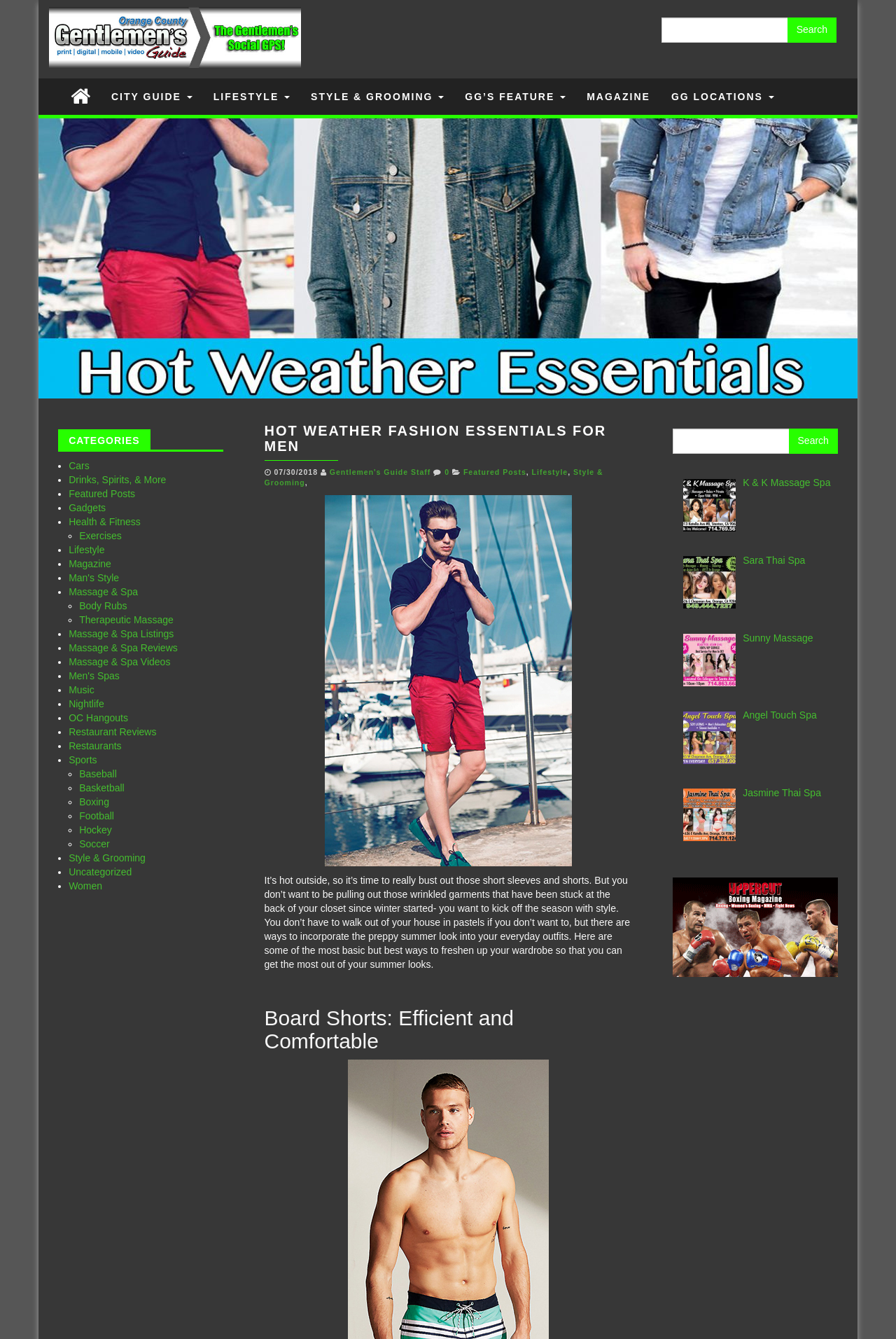Determine the bounding box coordinates for the area you should click to complete the following instruction: "Read the article 'Take Your Supplements'".

None